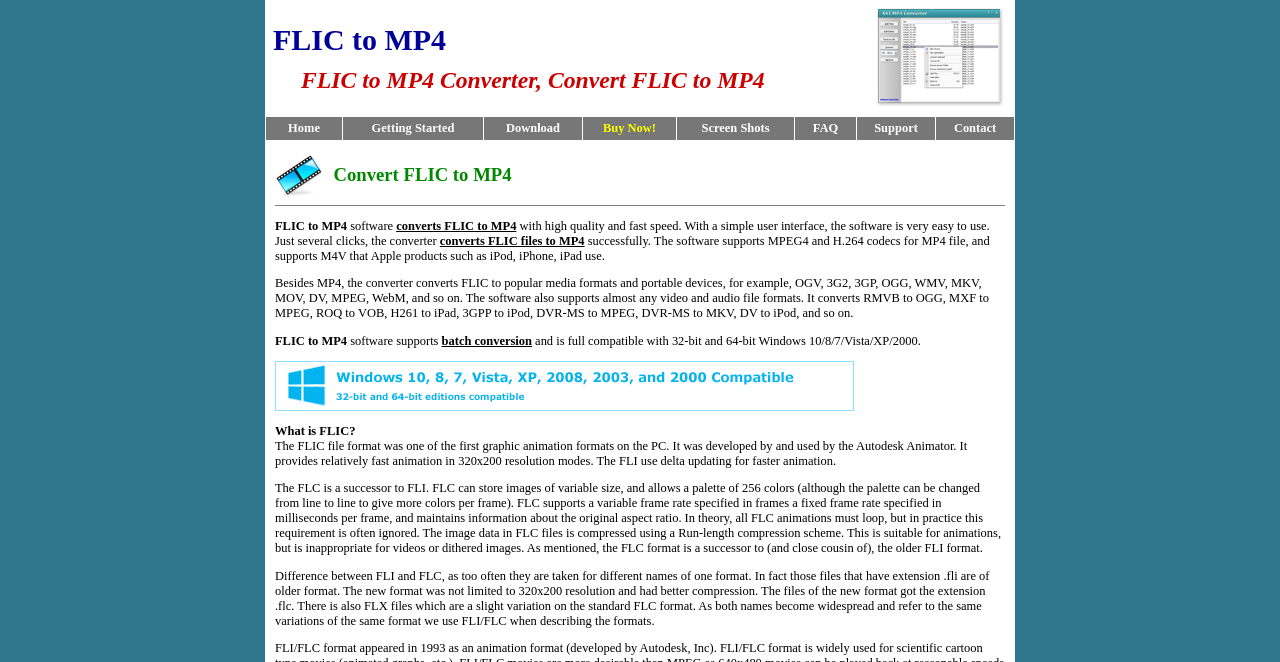Can you specify the bounding box coordinates of the area that needs to be clicked to fulfill the following instruction: "Click on the 'AVI MP4 Converter' link"?

[0.685, 0.147, 0.787, 0.168]